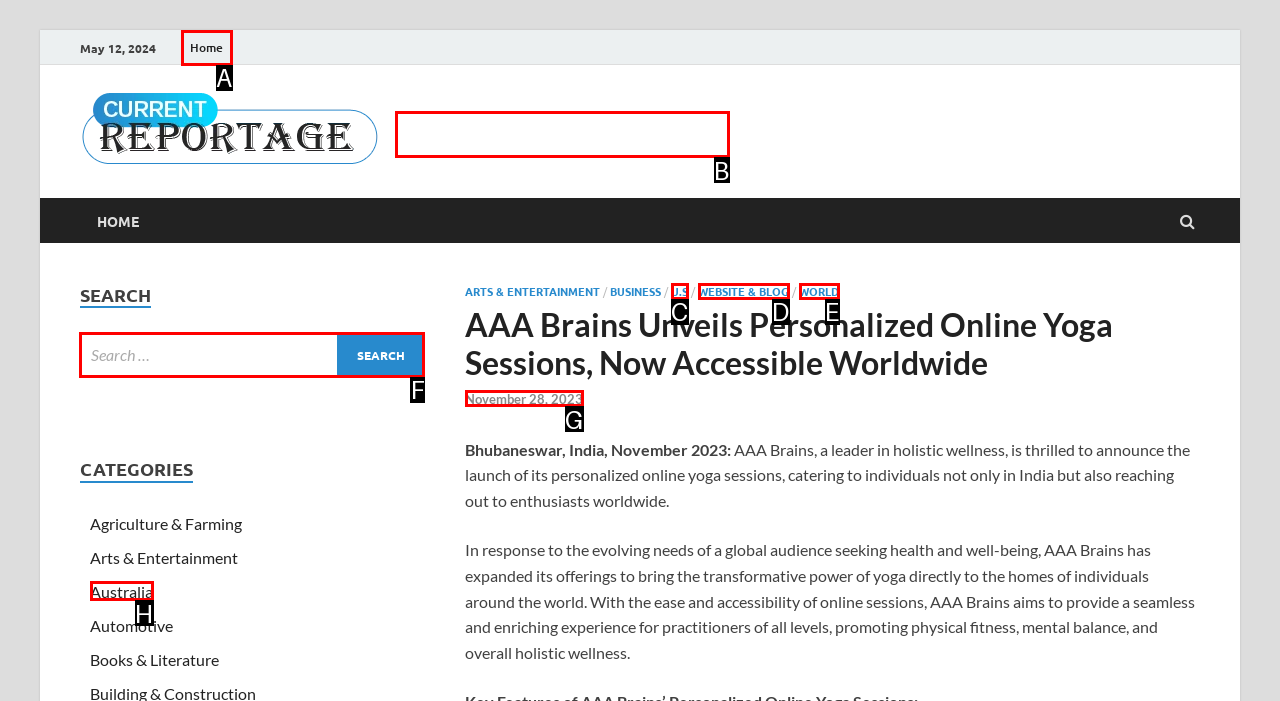Tell me which option I should click to complete the following task: Search for something
Answer with the option's letter from the given choices directly.

F